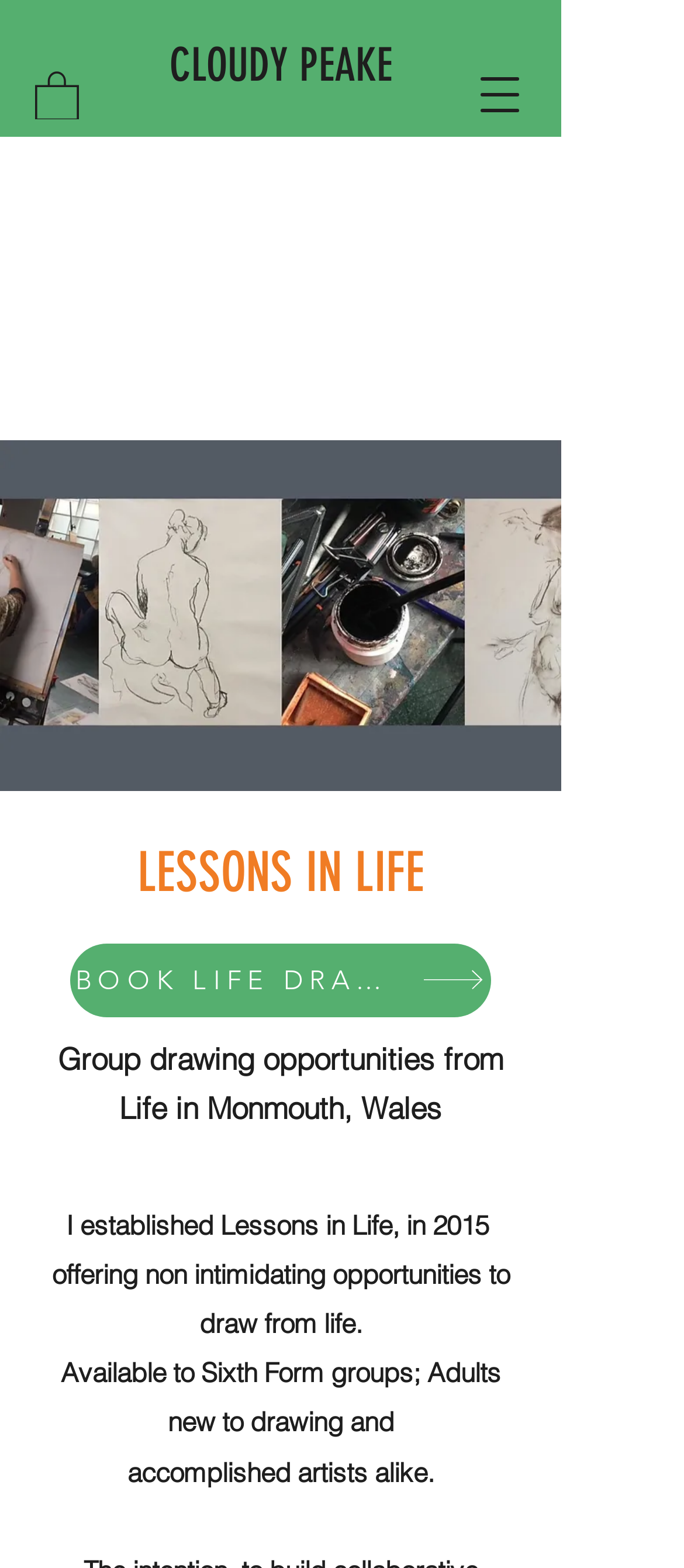Offer a thorough description of the webpage.

The webpage is about Life Drawing by Cloudy Peake. At the top right corner, there is a button to open a navigation menu. On the top left, there is a small image with a link, likely a logo or icon. Below it, there is a larger image that takes up most of the width of the page, with a heading "LESSONS IN LIFE" on top of it. 

To the right of the image, there is a link to "BOOK LIFE DRAWING SESSION". Below the image, there are four paragraphs of text. The first paragraph describes group drawing opportunities from Life in Monmouth, Wales. The second paragraph explains that Cloudy Peake established Lessons in Life in 2015. The third paragraph mentions that the service offers non-intimidating opportunities to draw from life. The fourth paragraph lists the types of groups that can participate, including Sixth Form groups, adults new to drawing, and accomplished artists alike.